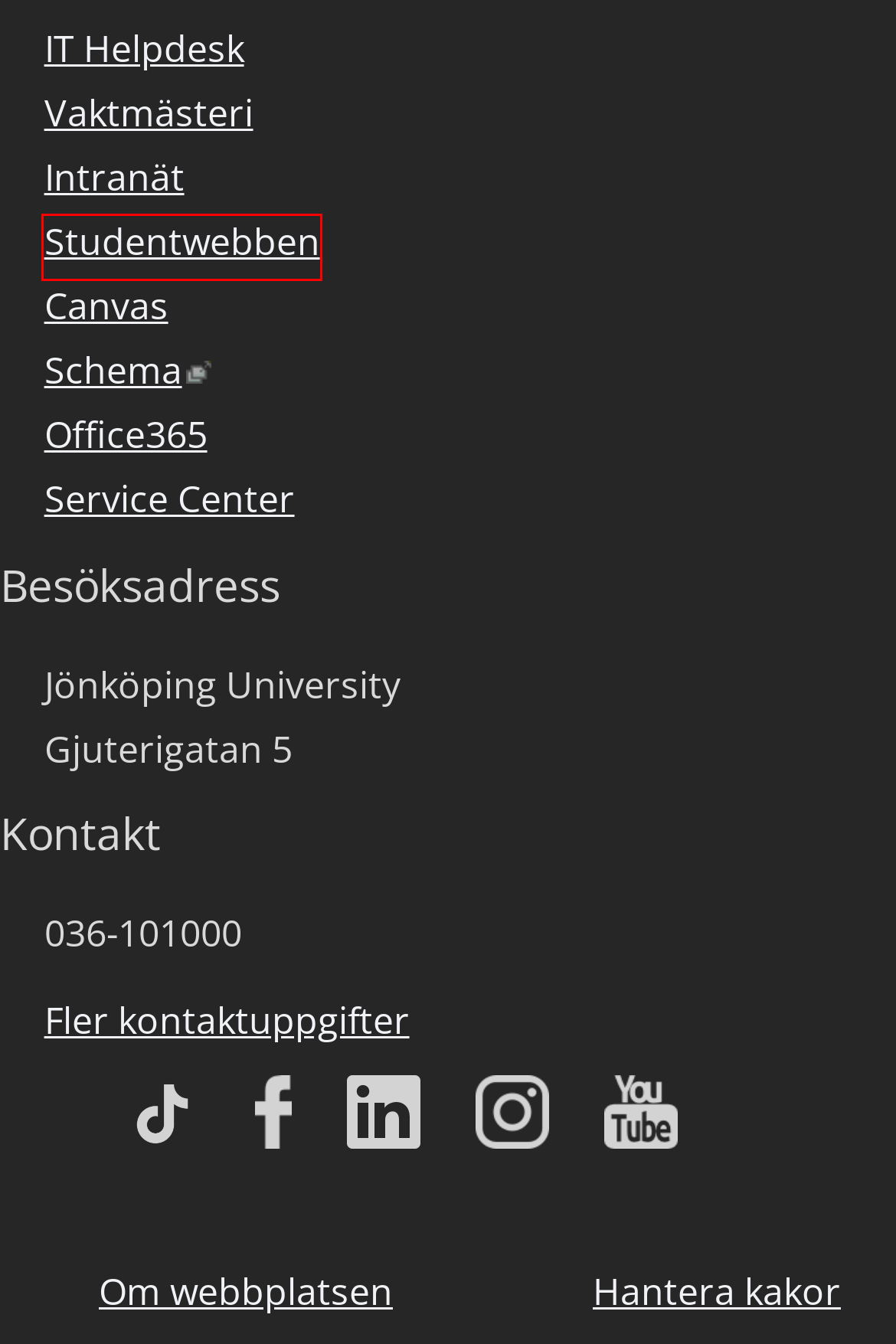Analyze the webpage screenshot with a red bounding box highlighting a UI element. Select the description that best matches the new webpage after clicking the highlighted element. Here are the options:
A. Service Center - Service - Jönköping University
B. Jönköping University
C. authresponse - Jönköping University - Intranät
D. Om webbplatsen - Om oss - Jönköping University
E. IT Helpdesk - Jönköping University
F. Student - Jönköping University
G. Tekniska Högskolan - Om oss - Jönköping University
H. Canvas

F